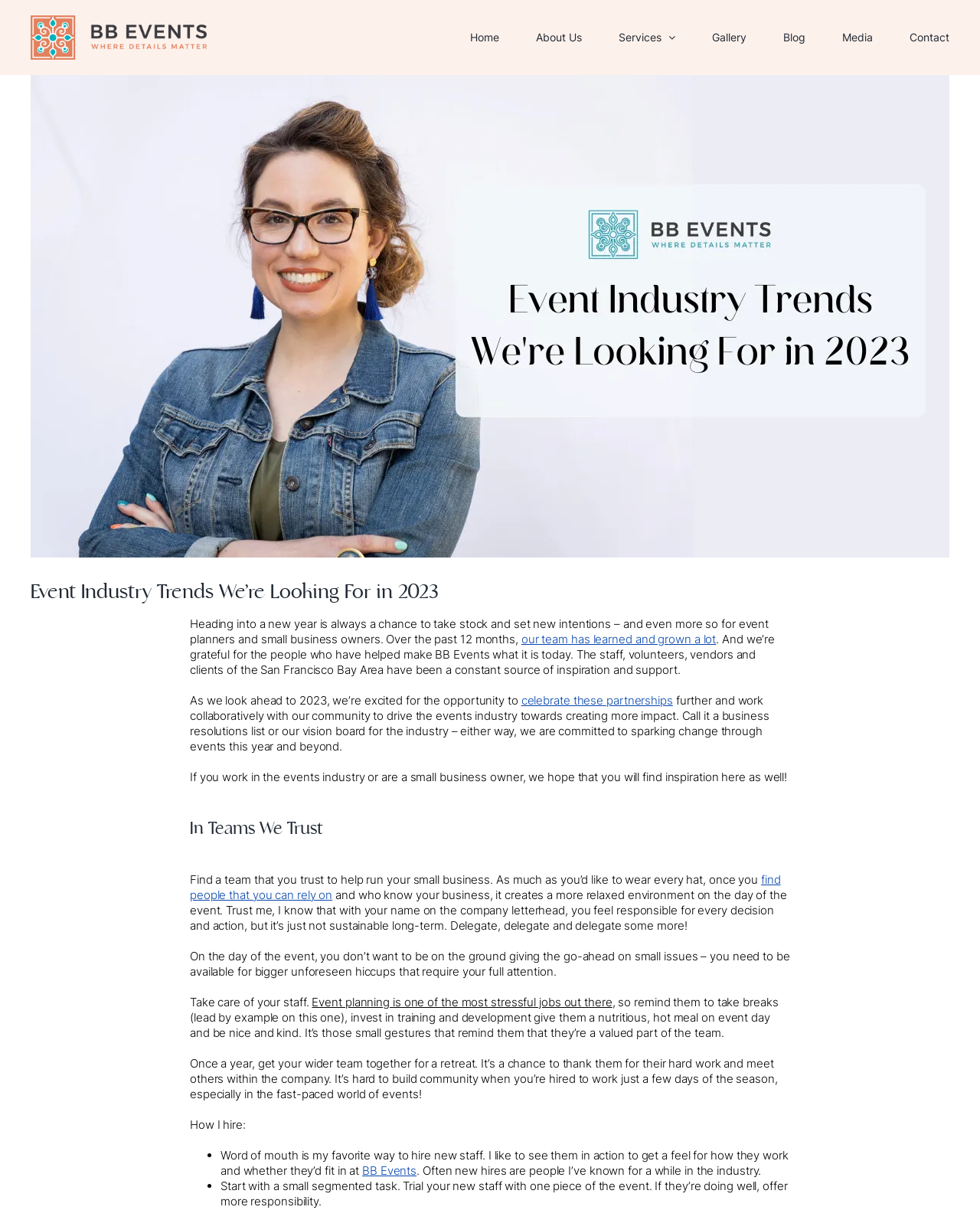Locate the bounding box coordinates of the clickable area needed to fulfill the instruction: "Click the 'Home' link".

[0.48, 0.0, 0.509, 0.059]